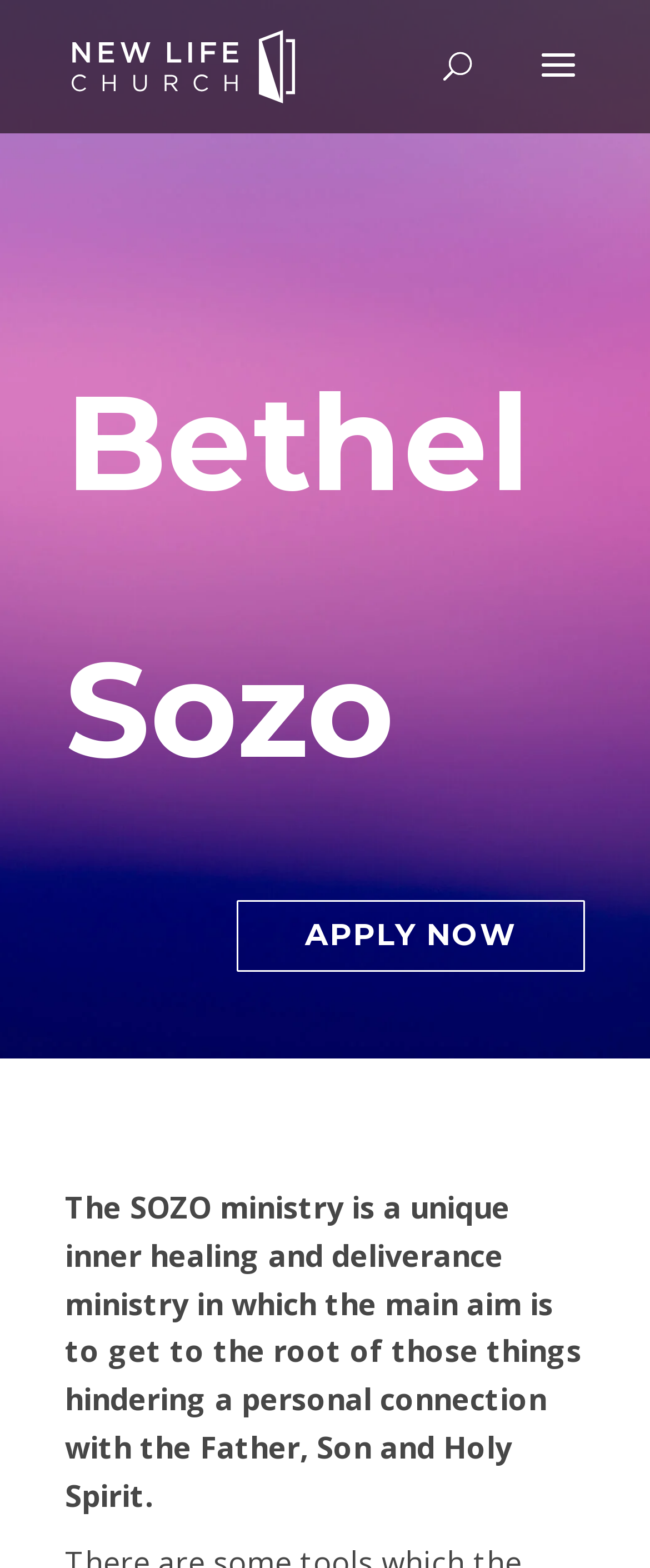What is located at the top-right corner of the webpage?
Using the details shown in the screenshot, provide a comprehensive answer to the question.

The menu button can be found at the top-right corner of the webpage, with a bounding box coordinate of [0.818, 0.026, 0.9, 0.085], indicating its location.